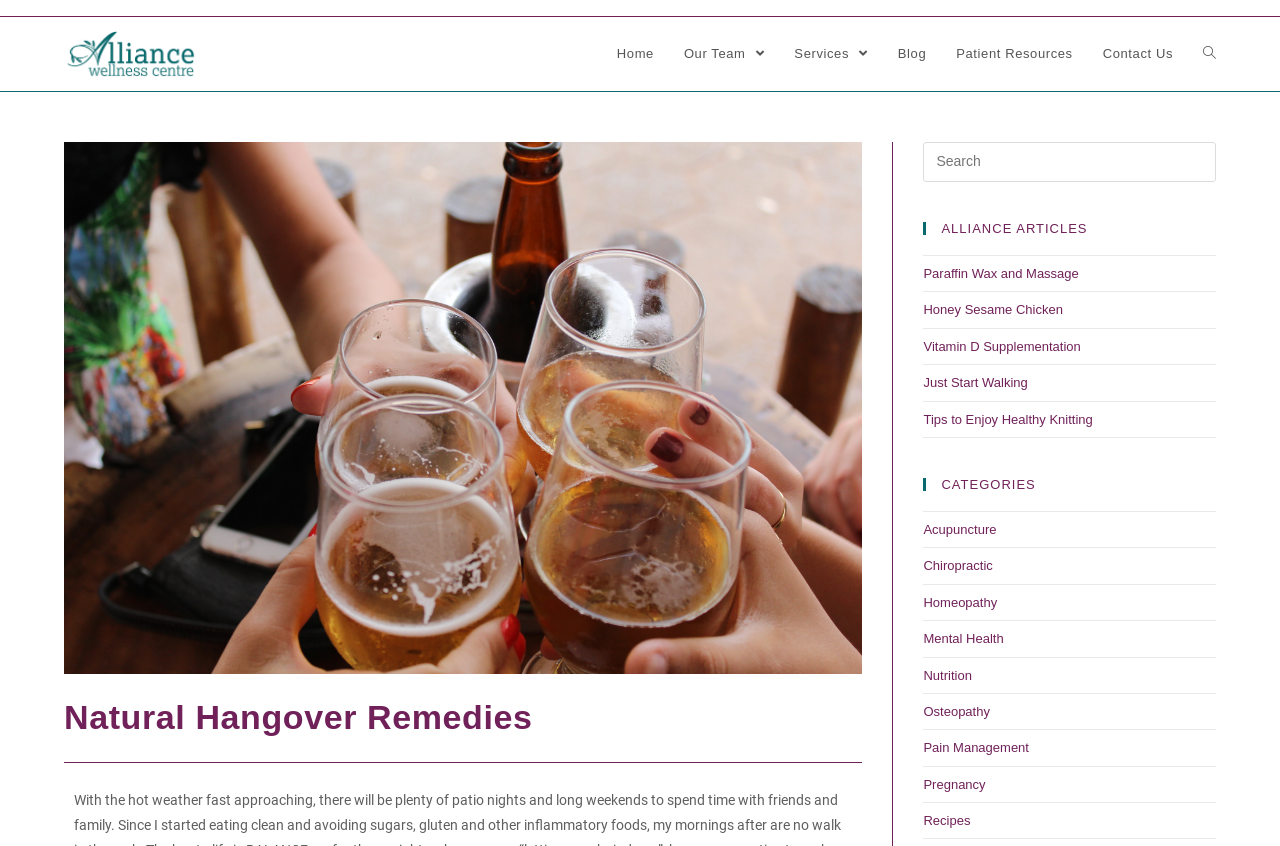What is the topic of the article with the image?
Please answer the question with a detailed response using the information from the screenshot.

I found the answer by looking at the image element, which has a description 'Natural Hangover Remedies' and is located above the main heading.